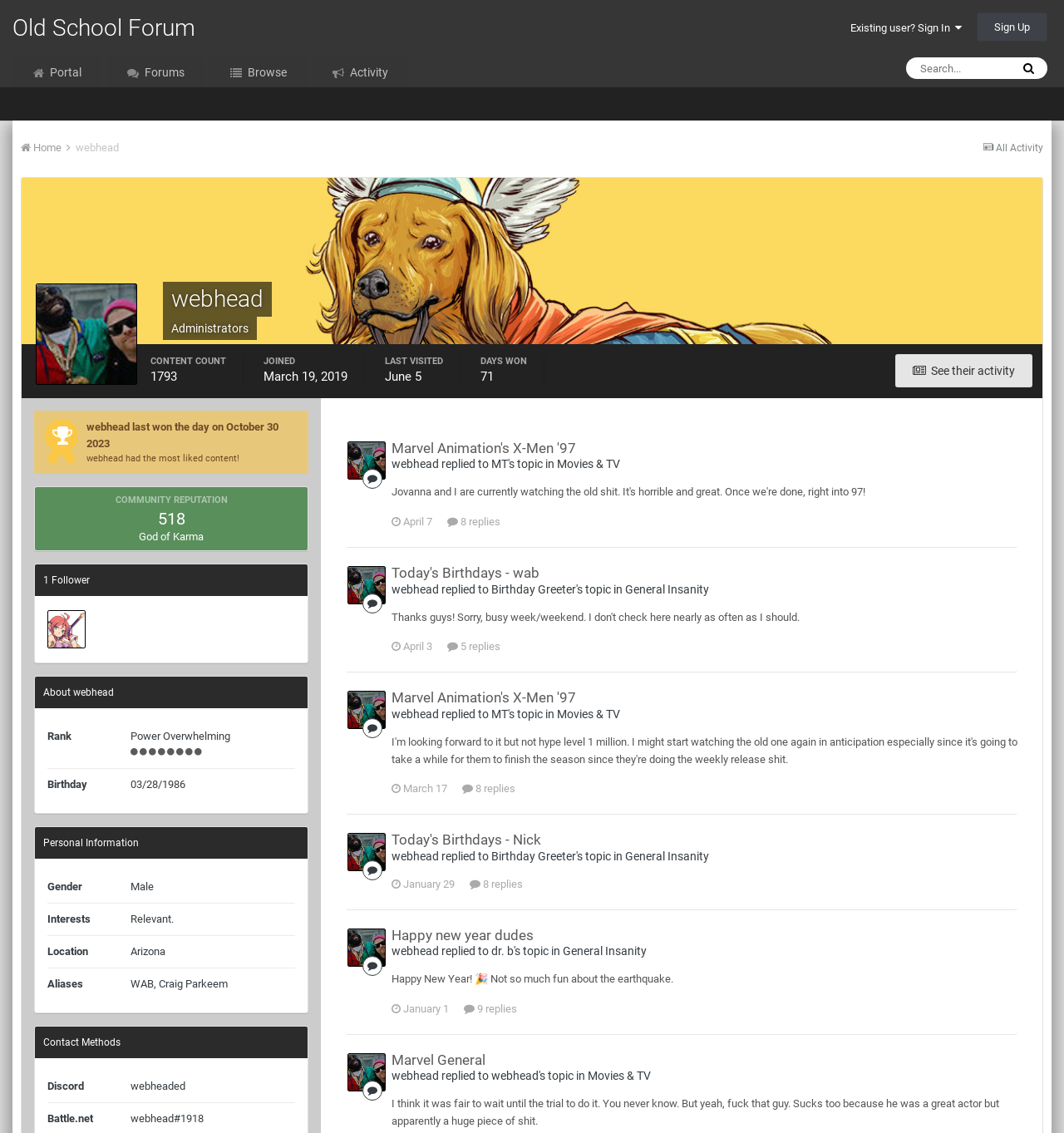Locate the bounding box coordinates of the area to click to fulfill this instruction: "Visit the forums". The bounding box should be presented as four float numbers between 0 and 1, in the order [left, top, right, bottom].

[0.1, 0.051, 0.193, 0.077]